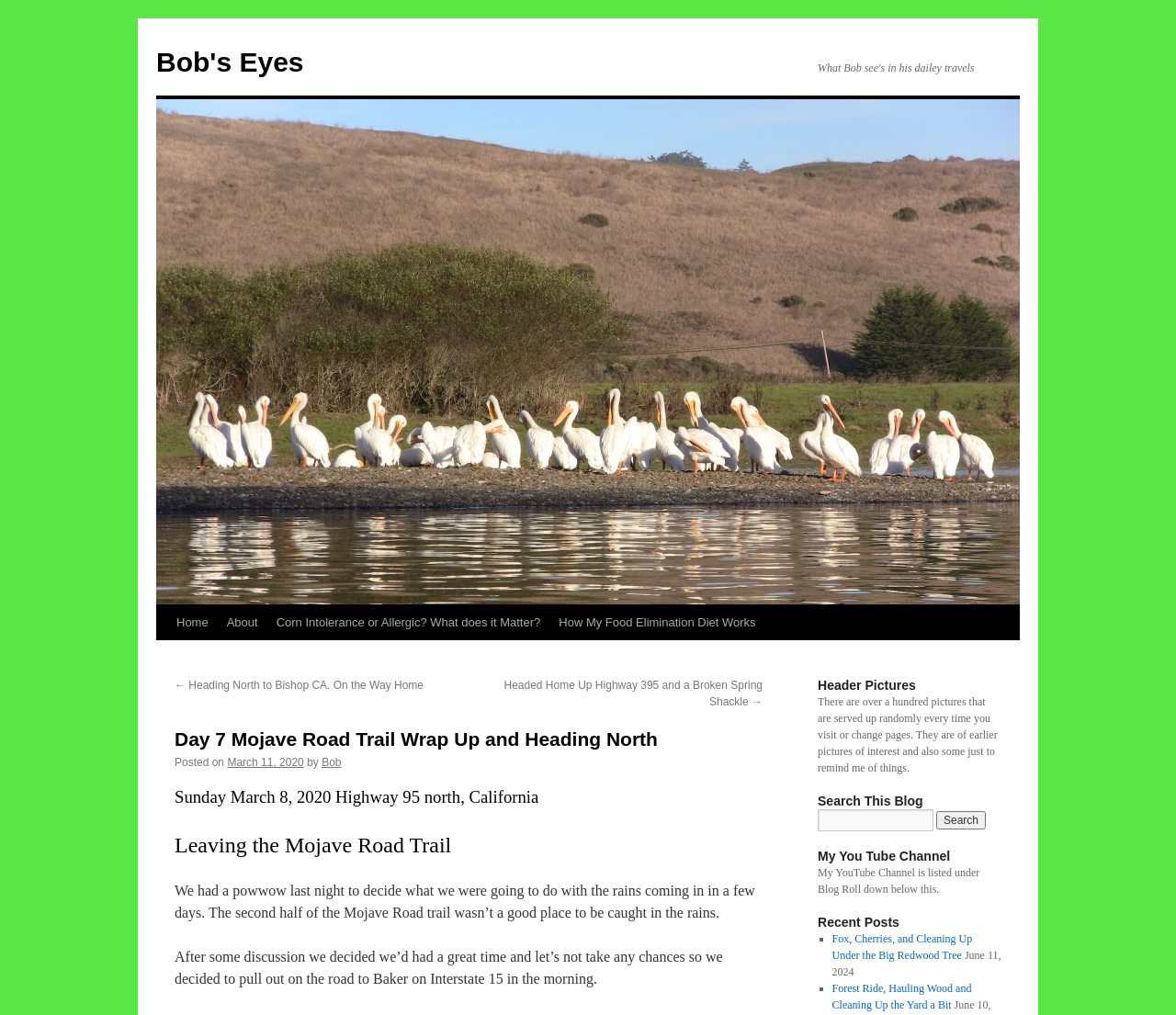Identify the main heading from the webpage and provide its text content.

Day 7 Mojave Road Trail Wrap Up and Heading North